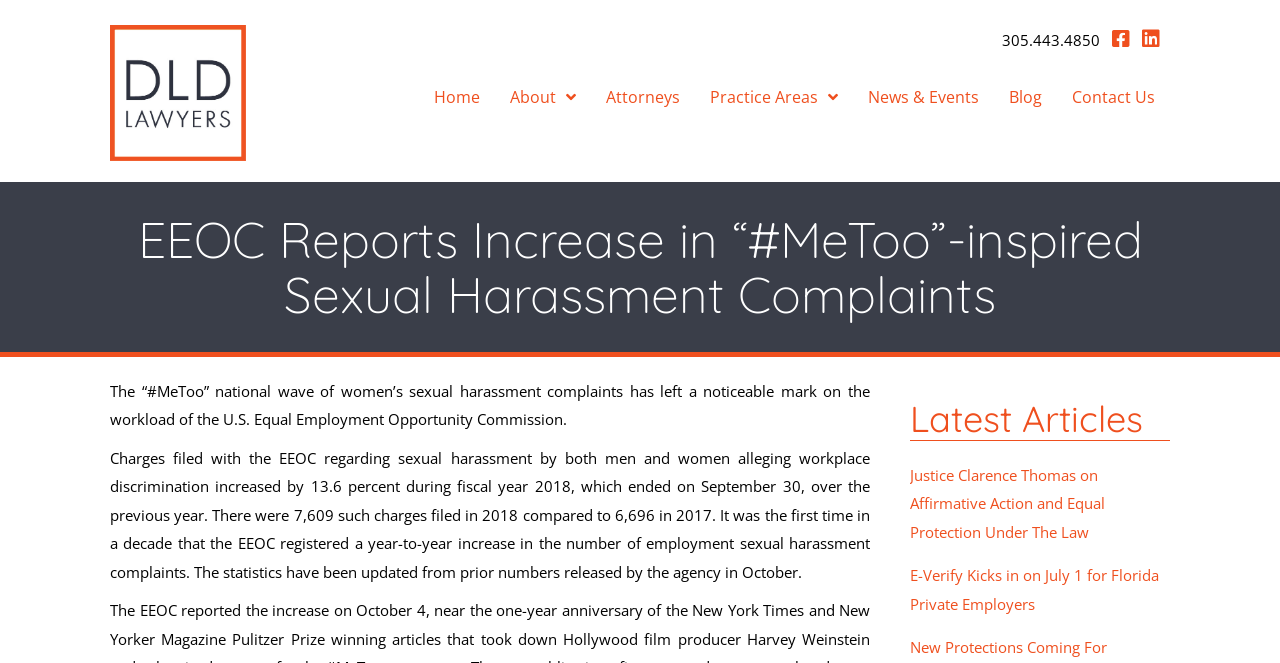Please determine the bounding box coordinates of the element to click on in order to accomplish the following task: "View the blog". Ensure the coordinates are four float numbers ranging from 0 to 1, i.e., [left, top, right, bottom].

[0.78, 0.119, 0.822, 0.174]